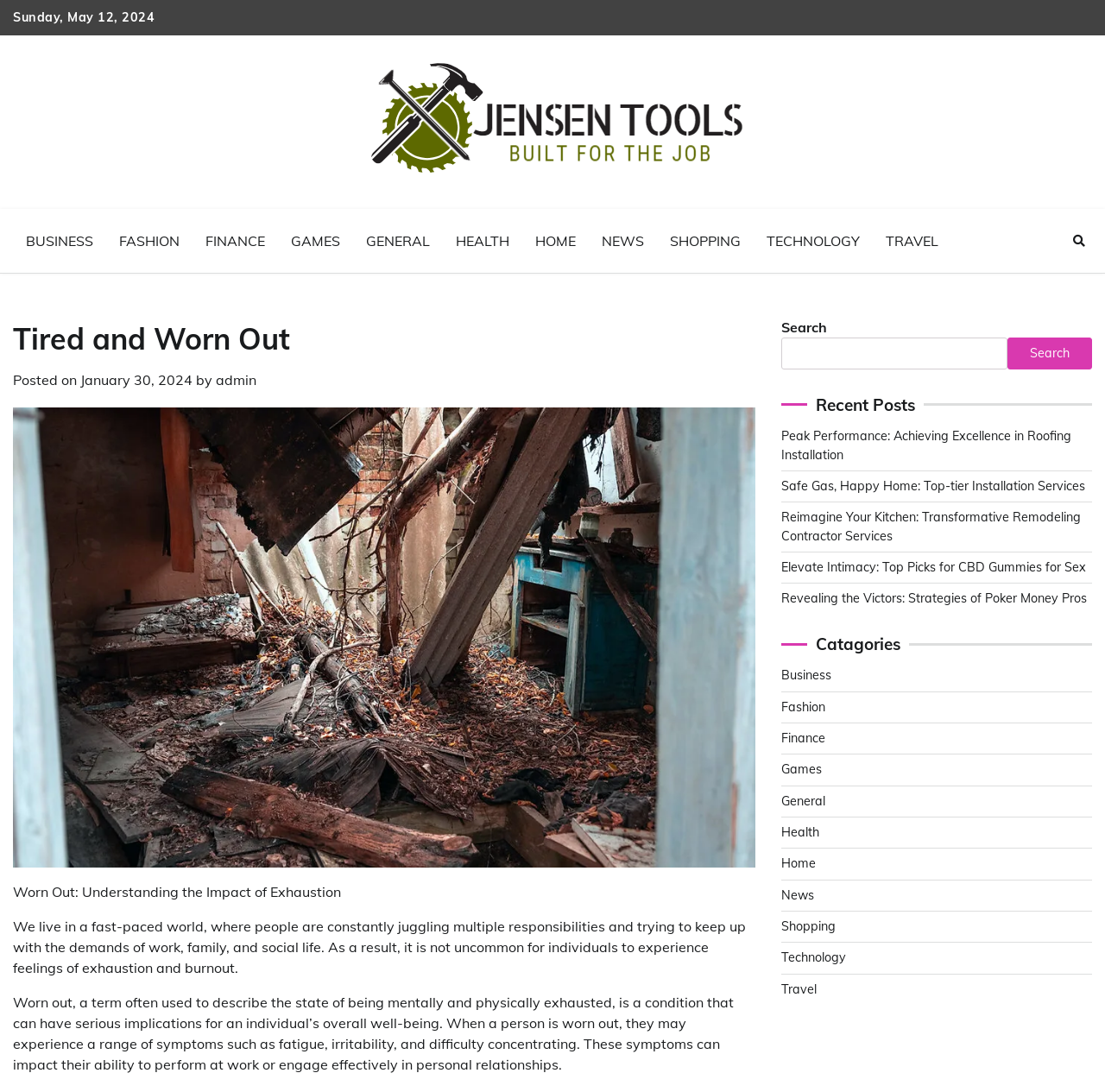What is the author of the current post?
Please answer the question with a detailed response using the information from the screenshot.

I found the author of the current post by looking at the 'by' section, which is located below the main heading 'Tired and Worn Out'. The author is mentioned as 'admin'.